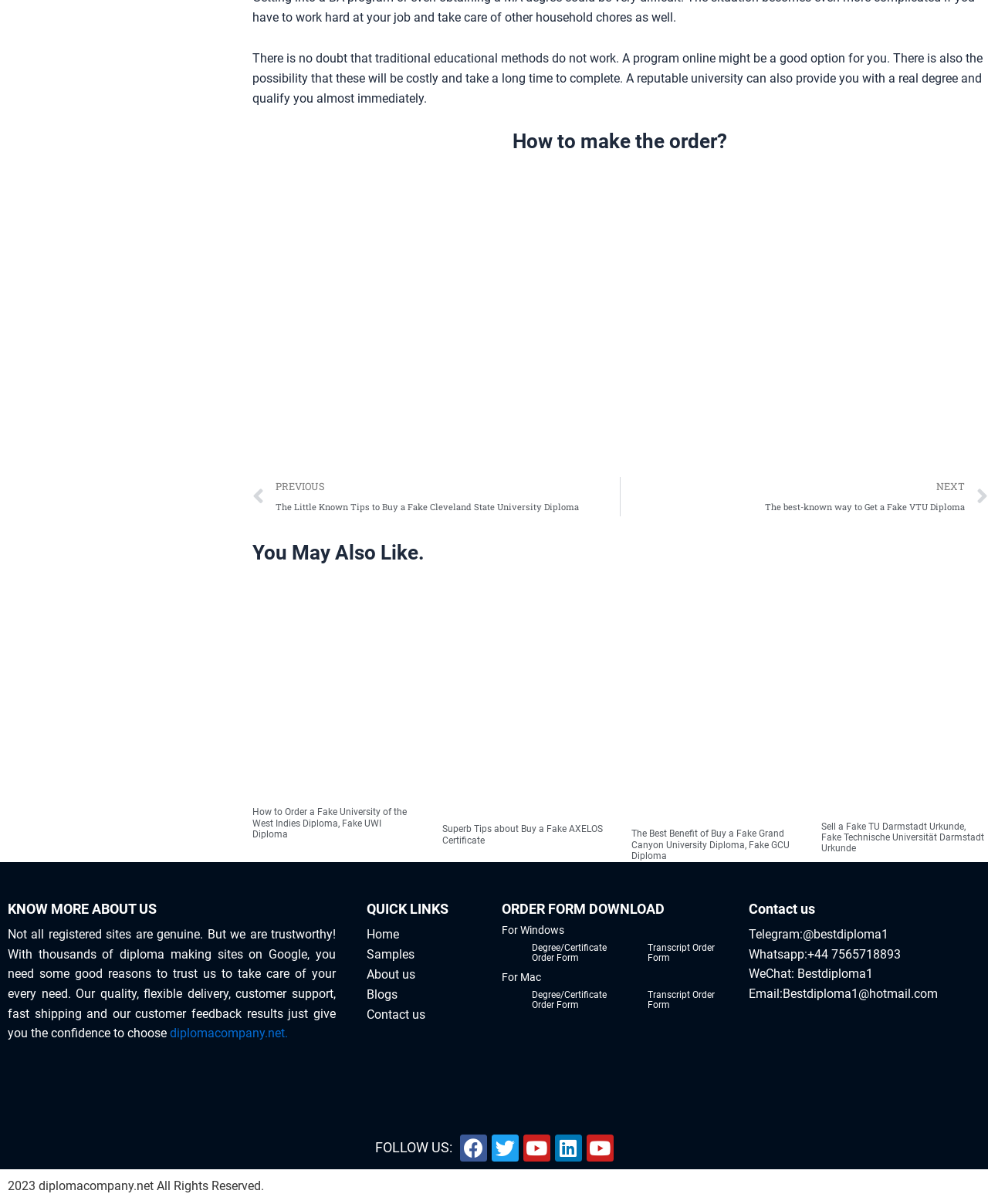What is the main topic of this webpage?
Answer the question with a detailed and thorough explanation.

Based on the content of the webpage, it appears to be discussing fake diplomas and certificates from various universities, and providing information on how to order them.